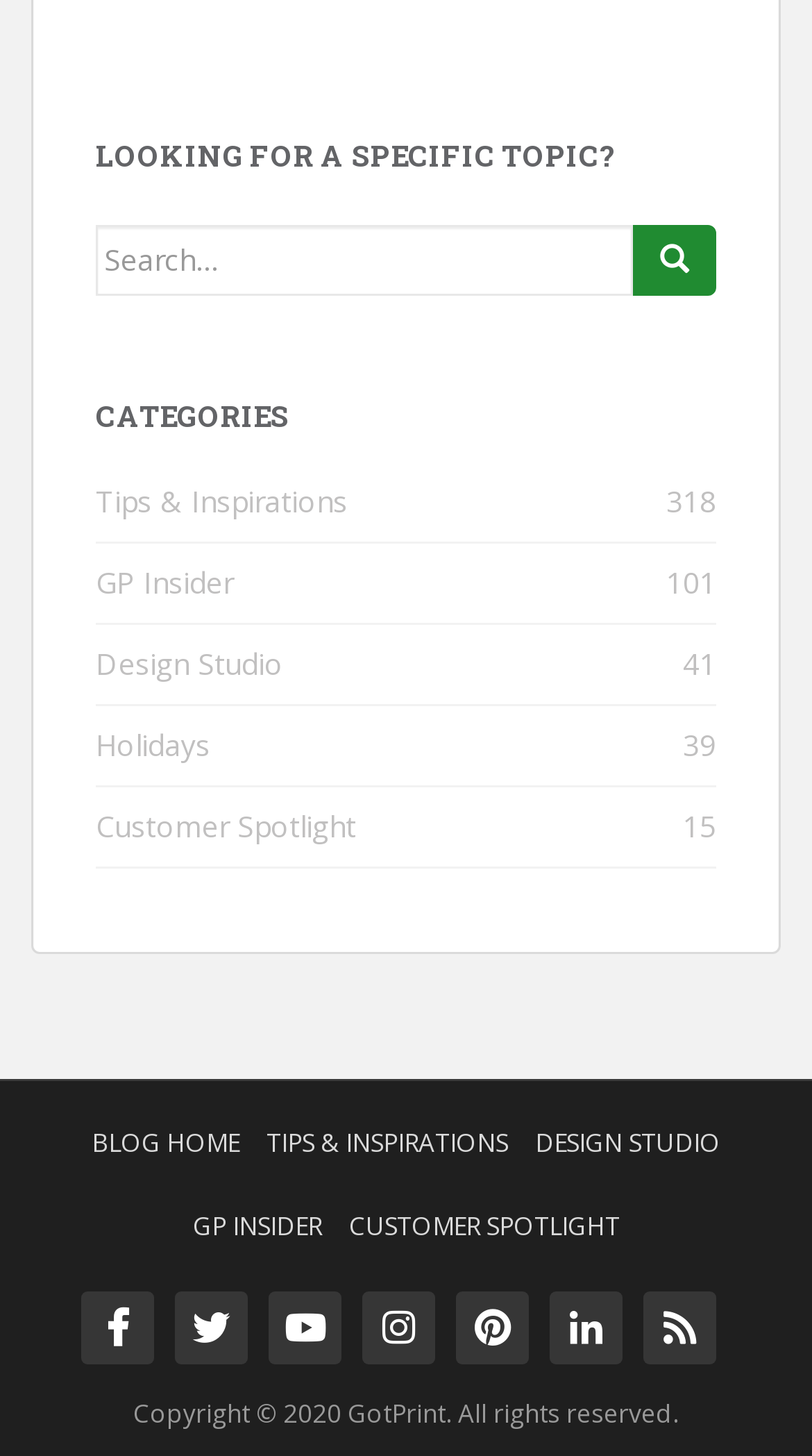Please identify the bounding box coordinates of the area that needs to be clicked to follow this instruction: "View Tips & Inspirations".

[0.118, 0.331, 0.428, 0.358]